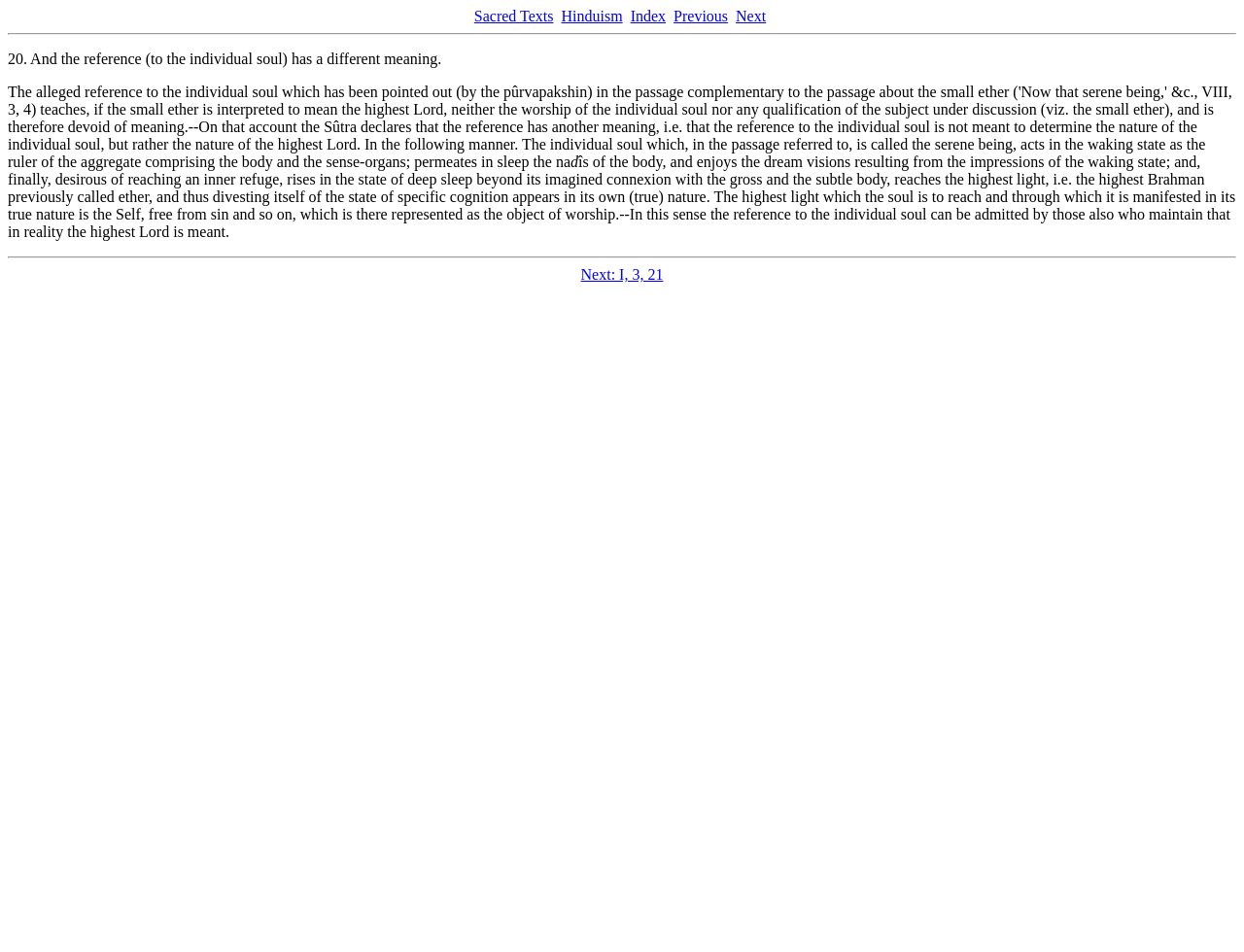Construct a comprehensive caption that outlines the webpage's structure and content.

The webpage appears to be a digital version of a sacred Hindu text, specifically the Vedanta Sutras with commentary by Sankaracharya. At the top, there are five links: "Sacred Texts", "Hinduism", "Index", "Previous", and "Next", which are aligned horizontally and take up about half of the screen width. 

Below these links, there is a horizontal separator line that spans the entire width of the screen. 

The main content of the webpage is a passage of text that occupies most of the screen. The passage is divided into two paragraphs. The first paragraph is short and states, "20. And the reference (to the individual soul) has a different meaning." The second paragraph is longer and discusses the soul's journey to reach the highest Brahman, describing its state in deep sleep and its true nature.

At the bottom of the screen, there is another horizontal separator line, followed by a link "Next: I, 3, 21" that is centered and takes up about a quarter of the screen width.